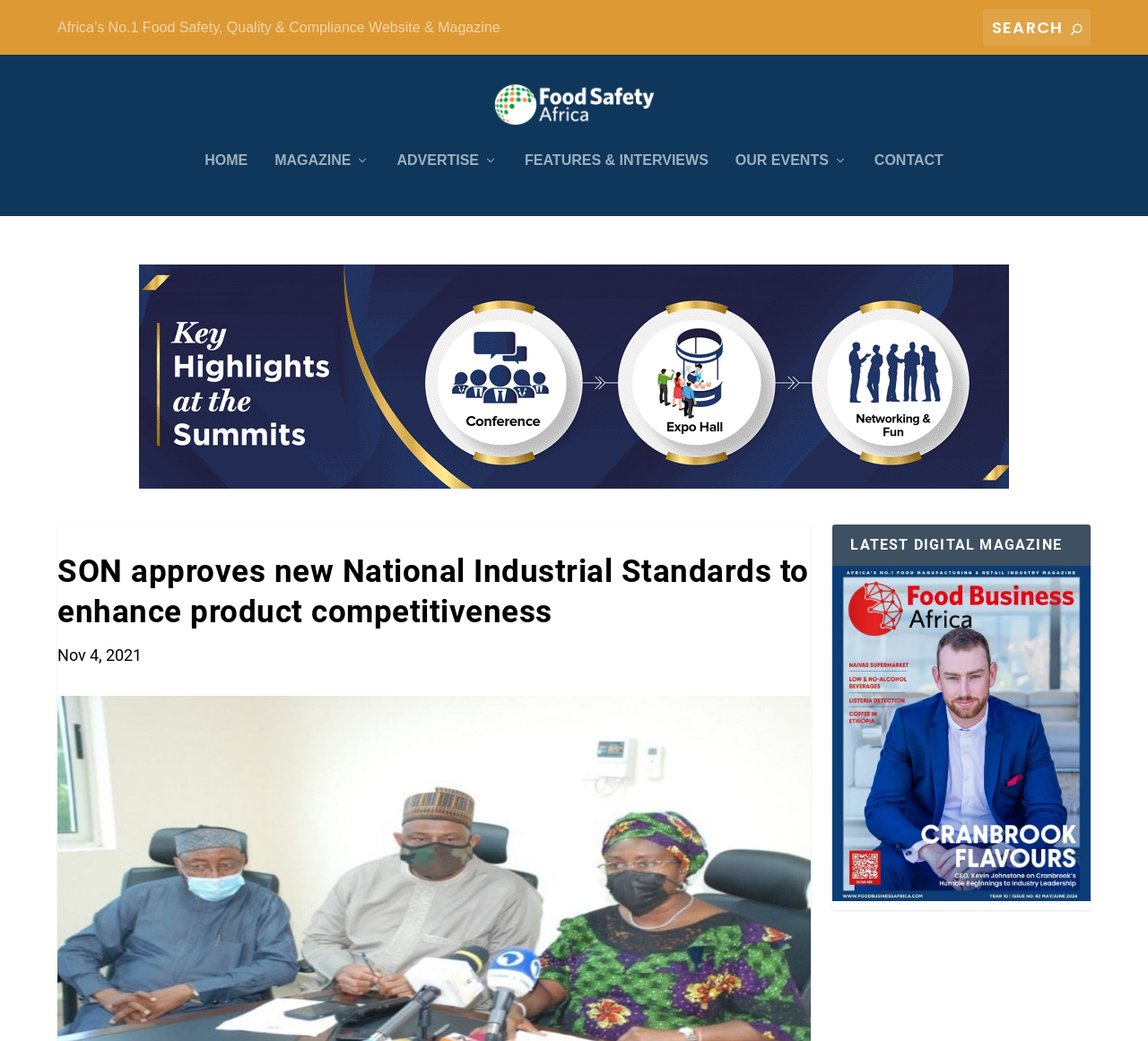Identify the bounding box coordinates of the region that needs to be clicked to carry out this instruction: "Search for something". Provide these coordinates as four float numbers ranging from 0 to 1, i.e., [left, top, right, bottom].

[0.856, 0.009, 0.95, 0.044]